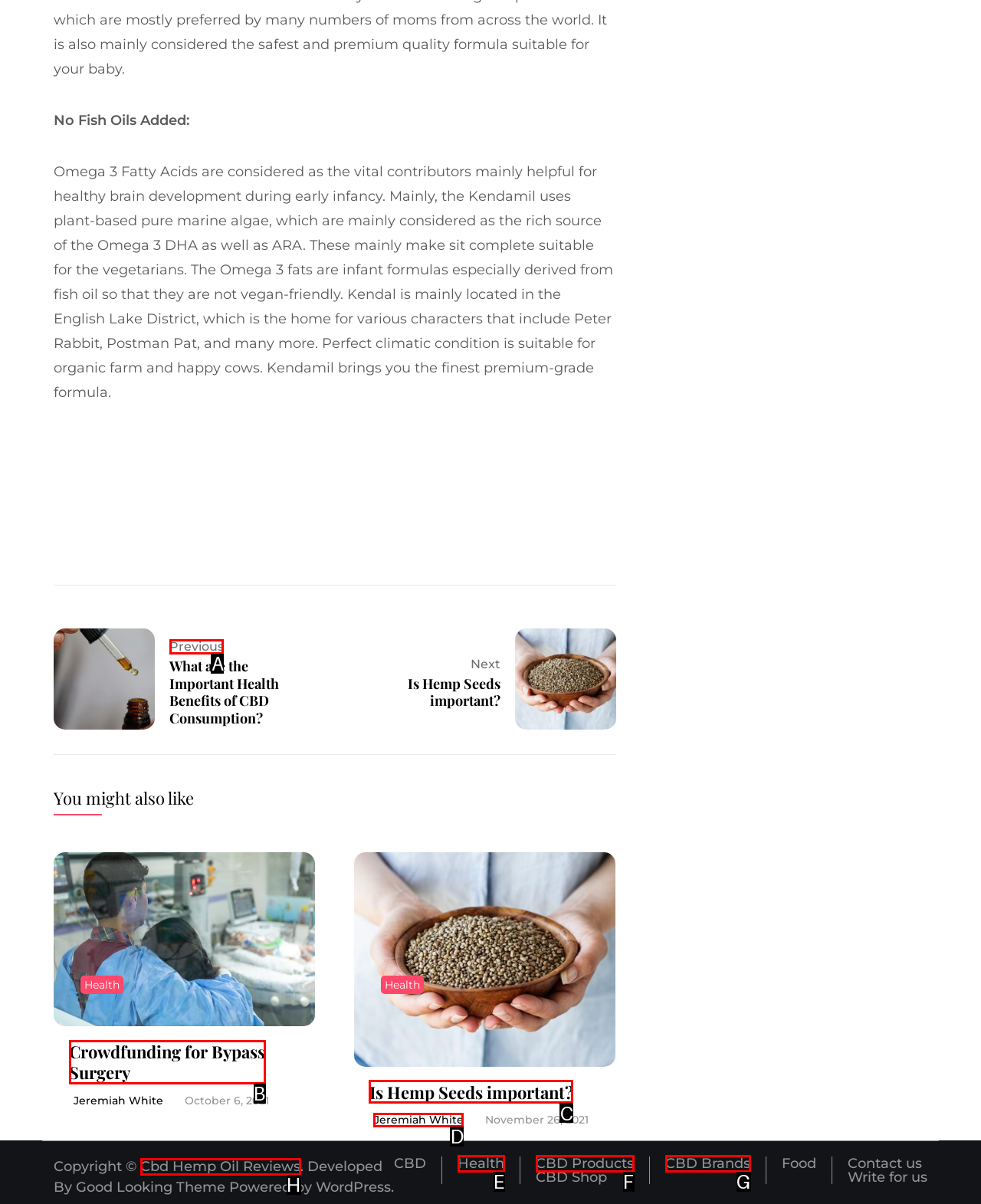Select the correct UI element to complete the task: Click on the 'Previous' button
Please provide the letter of the chosen option.

A